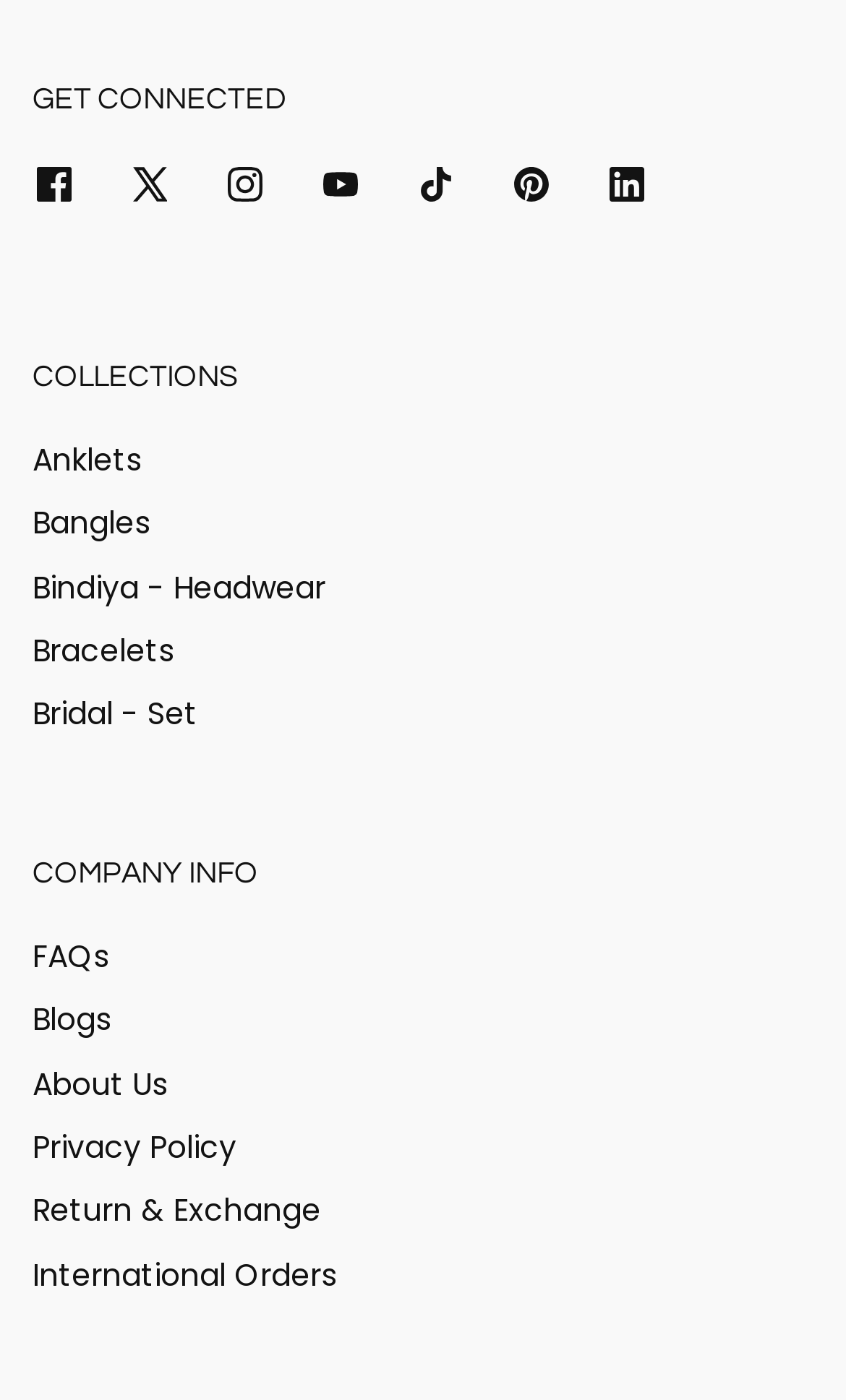Please respond to the question with a concise word or phrase:
How many social media icons are there?

6